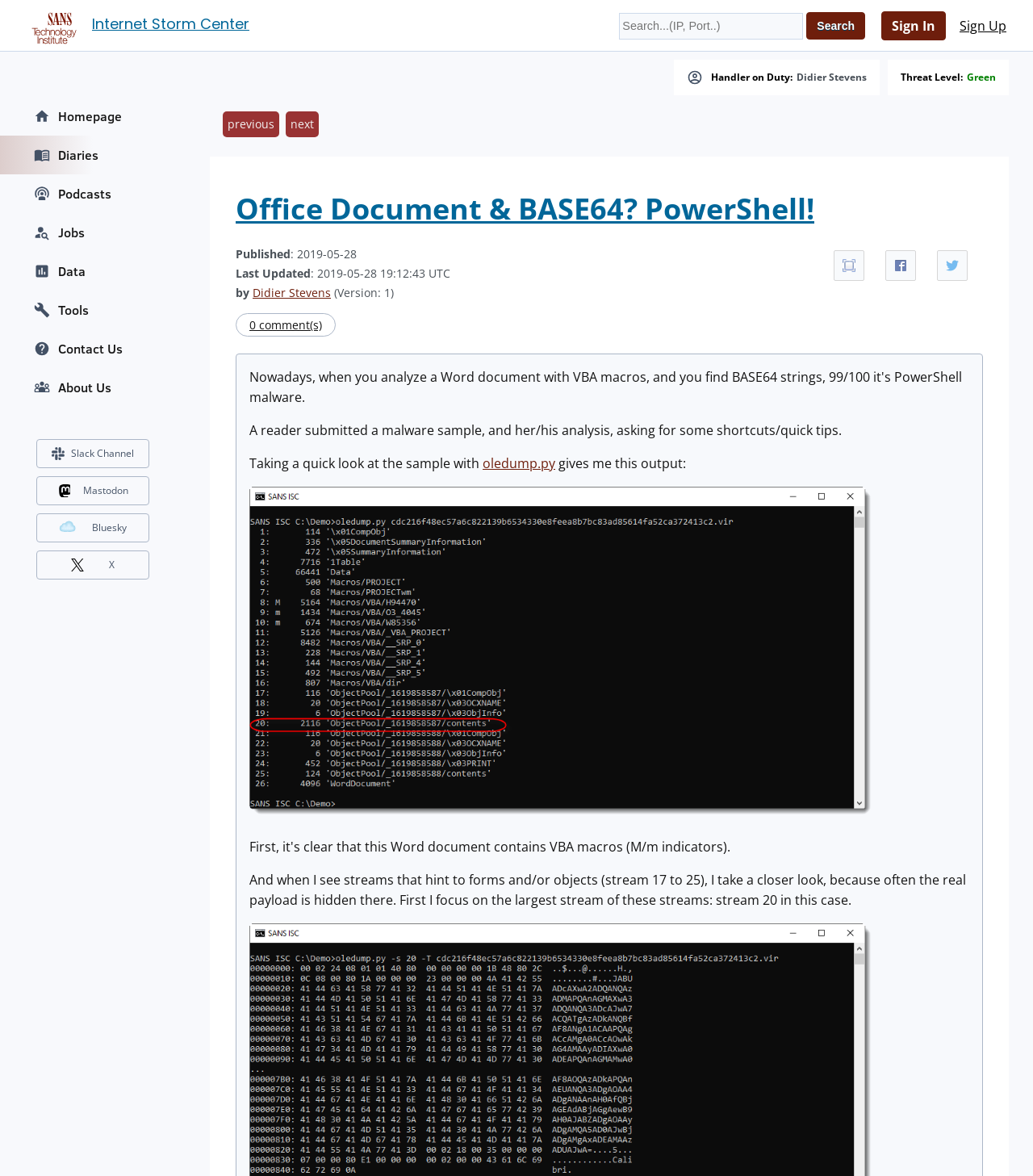What is the threat level mentioned in the article?
By examining the image, provide a one-word or phrase answer.

Green